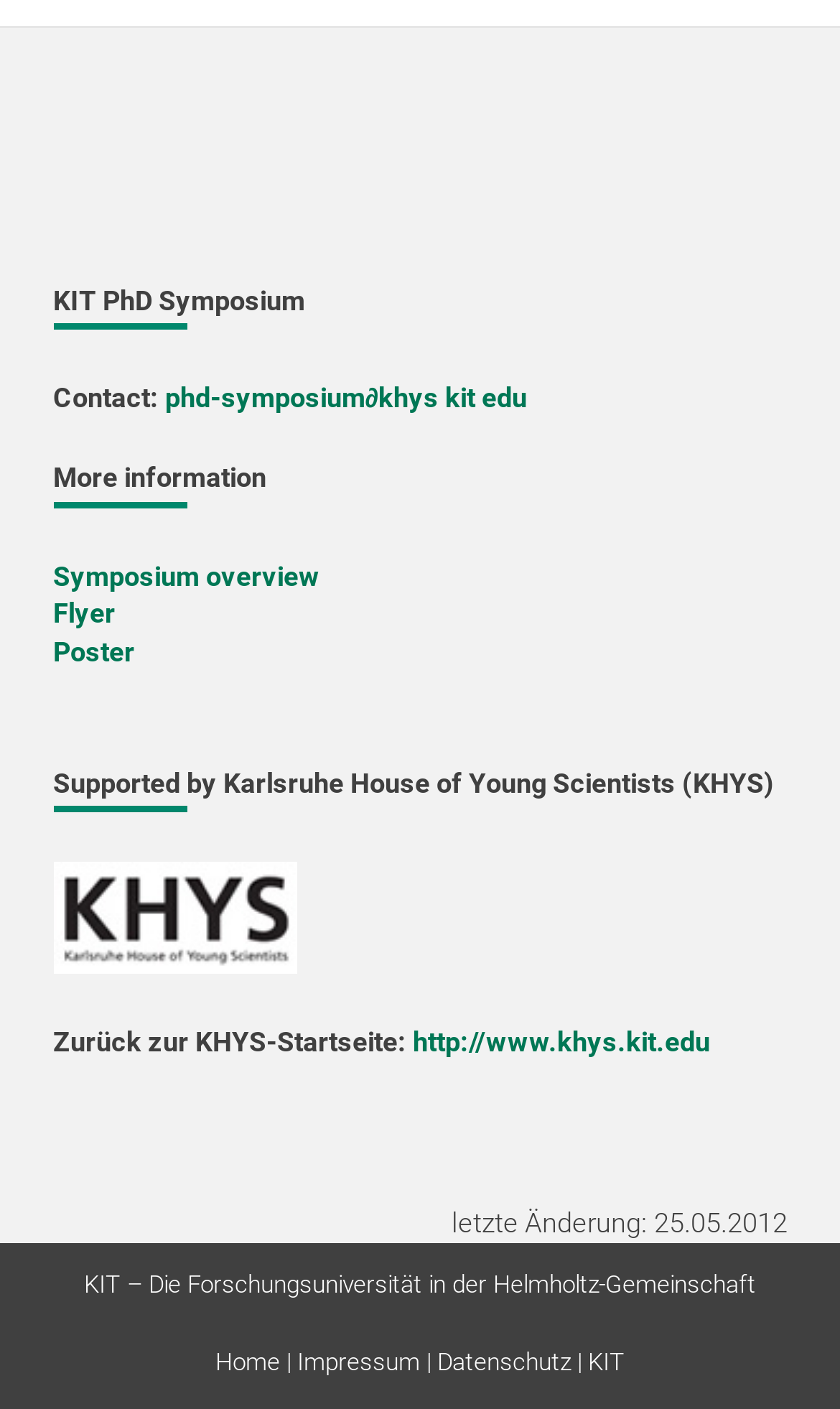Find the bounding box coordinates of the clickable area required to complete the following action: "View flyer".

[0.063, 0.424, 0.137, 0.447]